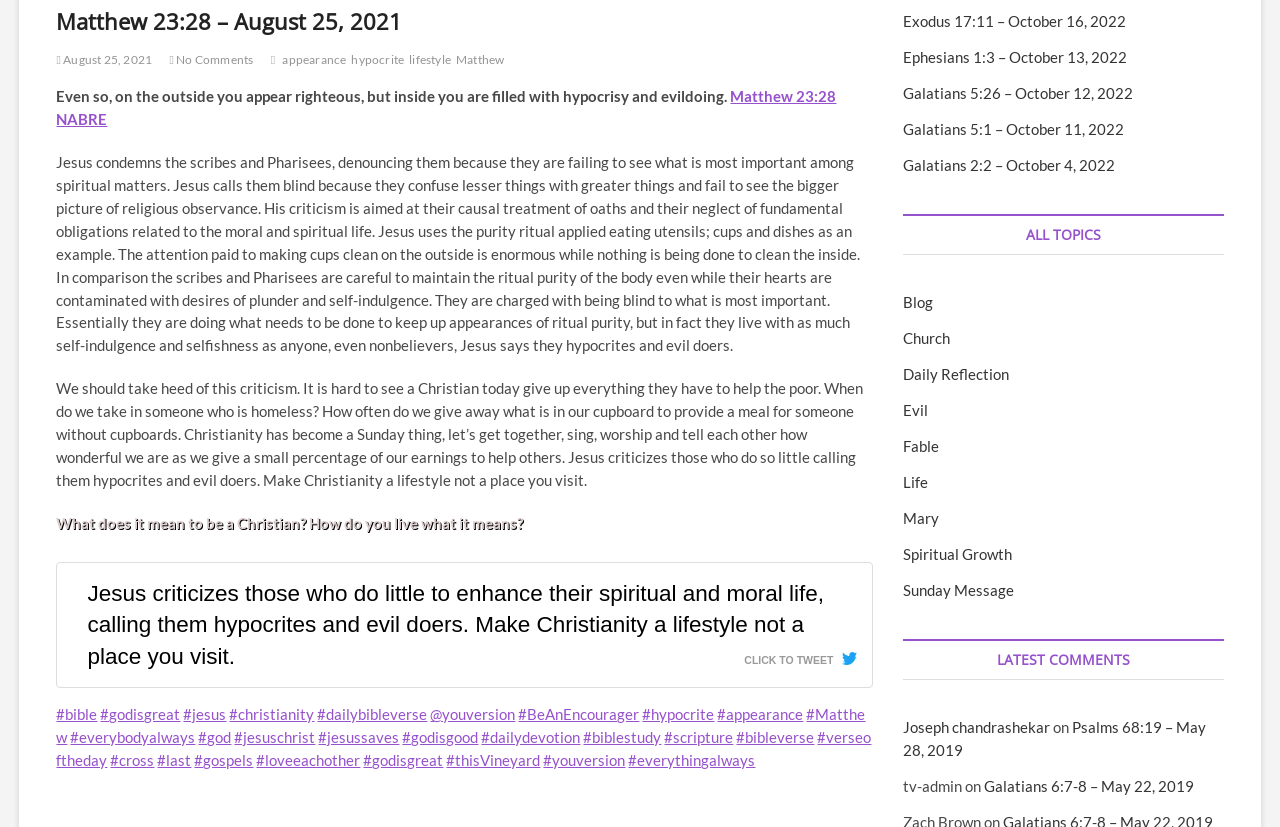Please specify the bounding box coordinates in the format (top-left x, top-left y, bottom-right x, bottom-right y), with all values as floating point numbers between 0 and 1. Identify the bounding box of the UI element described by: Daily Reflection

[0.706, 0.441, 0.789, 0.463]